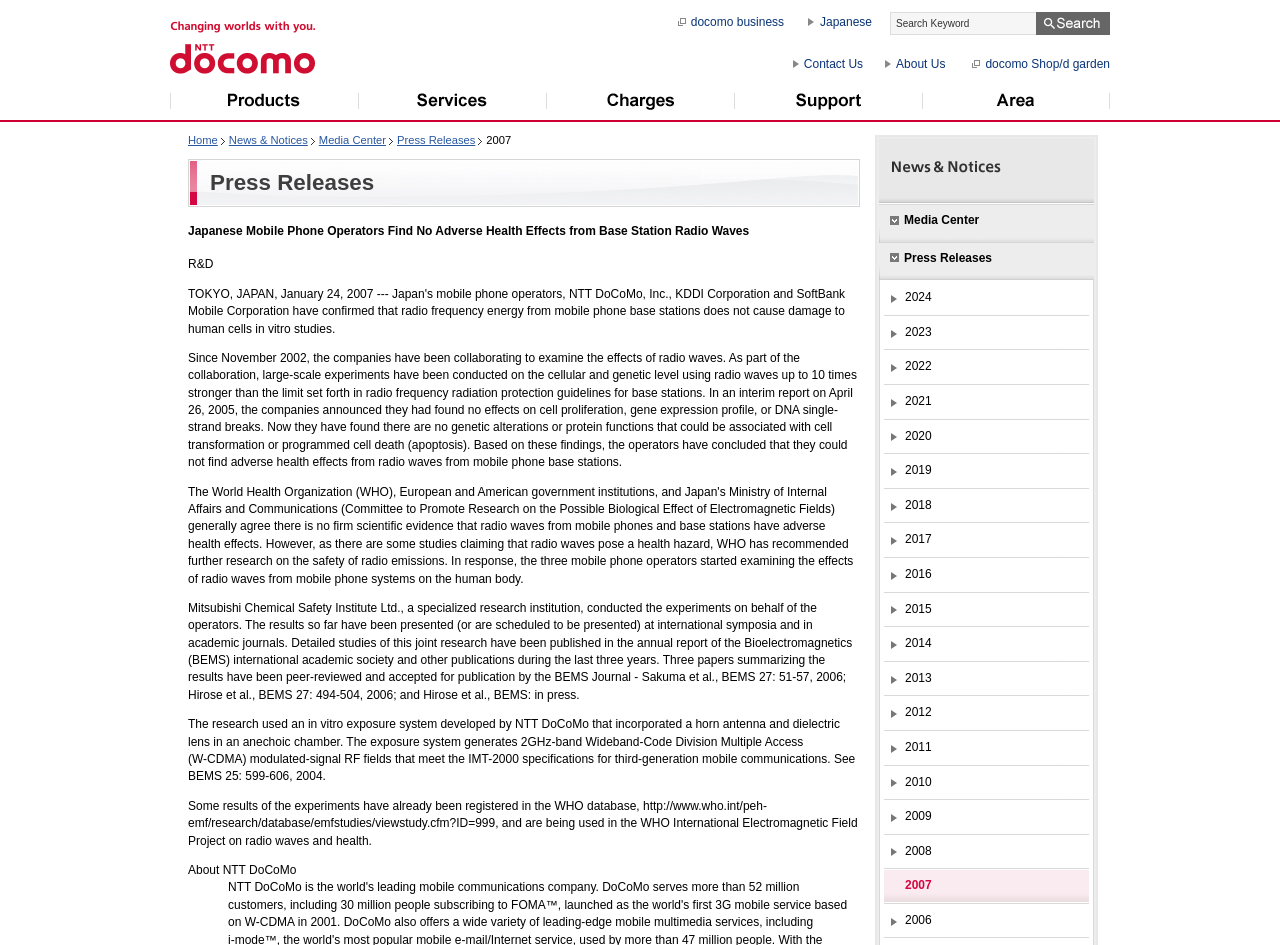Detail the various sections and features present on the webpage.

This webpage is about NTT DoCoMo's press releases, specifically a news article from 2007. At the top, there is a logo with the text "Changing worlds with you. NTT docomo" and a search bar with a "Search" button. Below the search bar, there are several links to different sections of the website, including "Japanese", "New window docomo business", "Contact Us", and "About Us".

On the left side, there is a navigation menu with links to "Product", "Services", "Charge", "Support", and "Area", each with an accompanying image. Below the navigation menu, there are links to "Home", "News & Notices", "Media Center", and "Press Releases".

The main content of the webpage is a news article with the title "Japanese Mobile Phone Operators Find No Adverse Health Effects from Base Station Radio Waves". The article is divided into several paragraphs, with headings and static text describing the research conducted by NTT DoCoMo, Inc., KDDI Corporation, and SoftBank Mobile Corporation on the effects of radio waves from mobile phone base stations.

At the bottom of the webpage, there are links to different years, from 2006 to 2024, which likely lead to archives of press releases from those years.